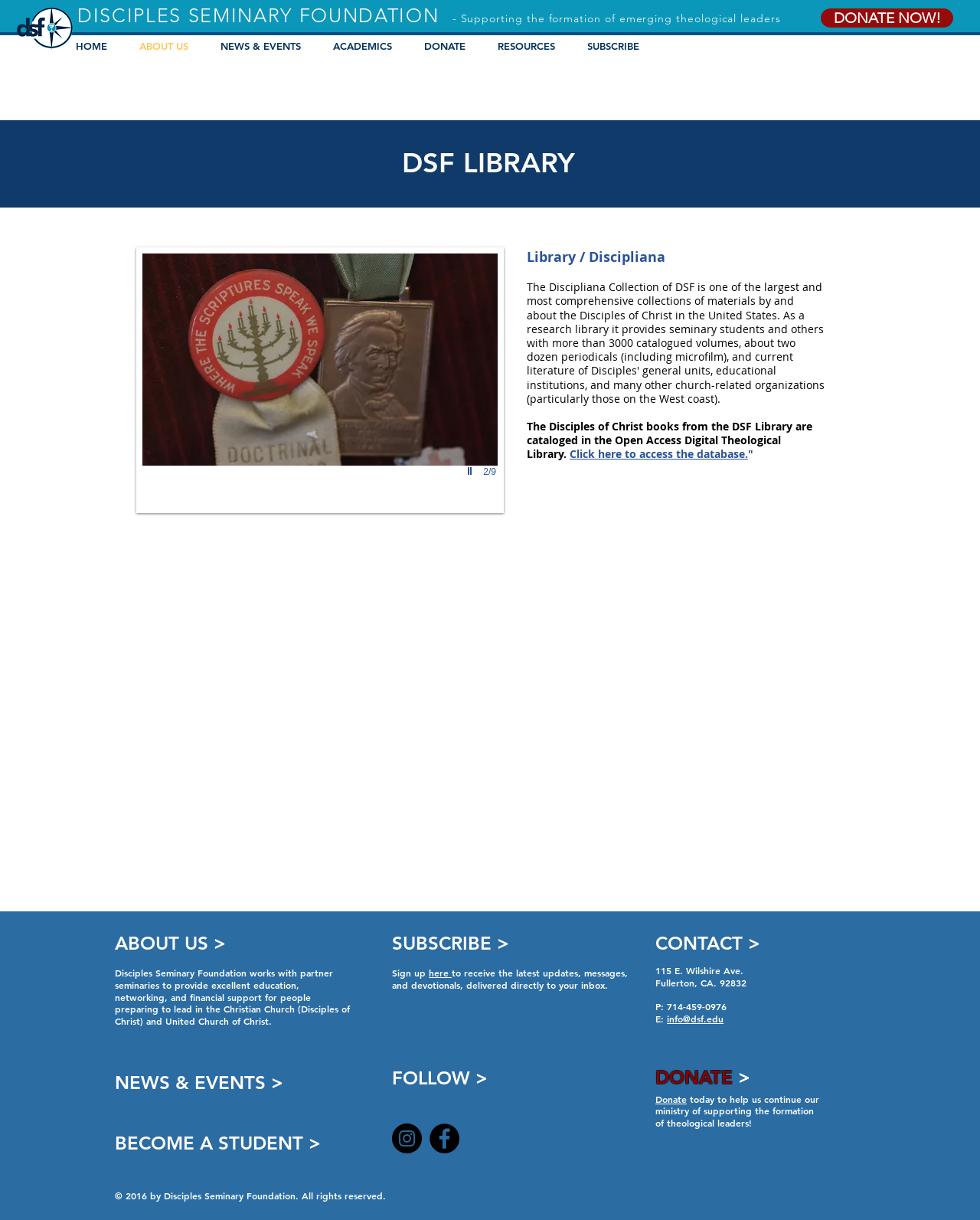Determine the bounding box coordinates of the target area to click to execute the following instruction: "Click the 'SUBSCRIBE' link."

[0.588, 0.028, 0.673, 0.048]